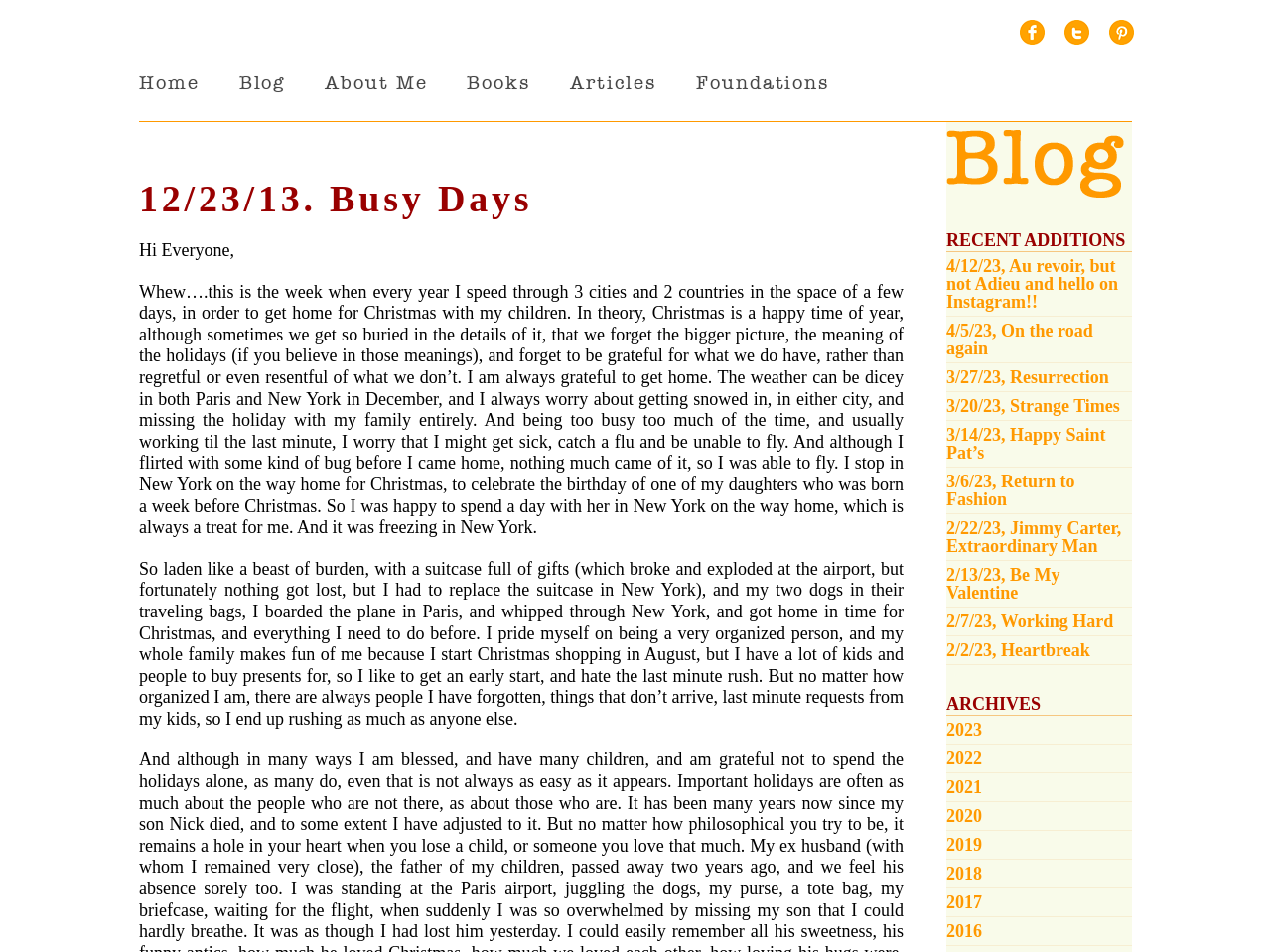Generate a thorough caption that explains the contents of the webpage.

This webpage appears to be a personal blog or journal, with a focus on the author's personal life and experiences. At the top of the page, there are several social media links, including Facebook, Twitter, Pinterest, and Random House, positioned horizontally across the page. Below these links, there is a navigation menu with links to different sections of the website, including Home, Blog, About Me, Books, Articles, and Foundations.

The main content of the page is a blog post titled "12/23/13. Busy Days", which takes up most of the page. The post is a personal reflection on the author's busy schedule during the holiday season, including traveling between cities and countries to spend Christmas with their children. The text is divided into three paragraphs, with the first paragraph discussing the author's gratitude for making it home for Christmas despite the challenges of traveling during the holiday season. The second paragraph describes the author's stop in New York to celebrate their daughter's birthday, and the third paragraph details the author's experience of traveling with gifts and pets, and the challenges of getting everything done before Christmas.

To the right of the main content, there are two sections: "RECENT ADDITIONS" and "ARCHIVES". The "RECENT ADDITIONS" section lists several links to recent blog posts, with dates ranging from April 12, 2023, to February 2, 2023. The "ARCHIVES" section lists links to older blog posts, organized by year, from 2016 to 2023.